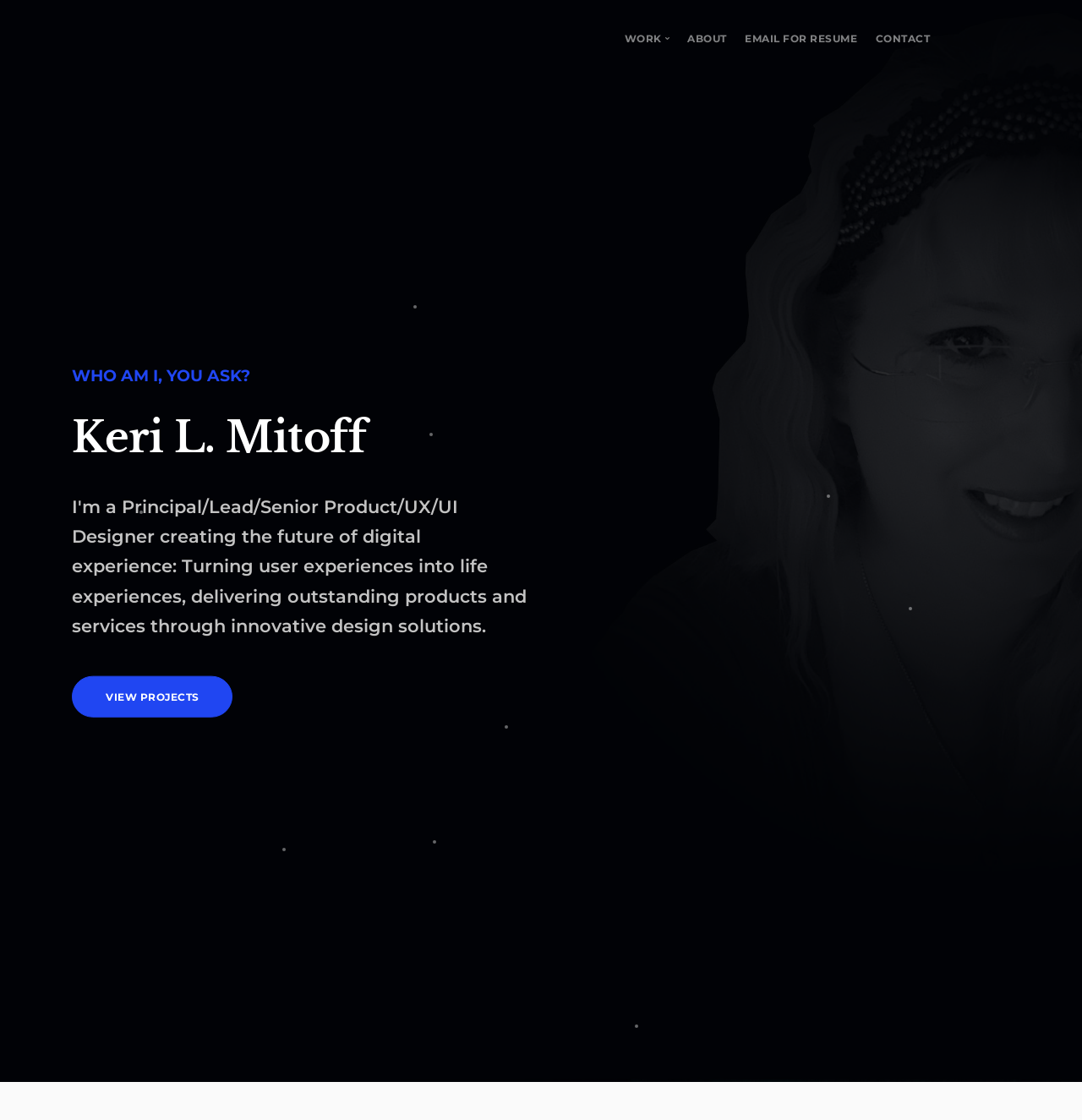Please specify the bounding box coordinates of the clickable region necessary for completing the following instruction: "View calendar of events". The coordinates must consist of four float numbers between 0 and 1, i.e., [left, top, right, bottom].

None